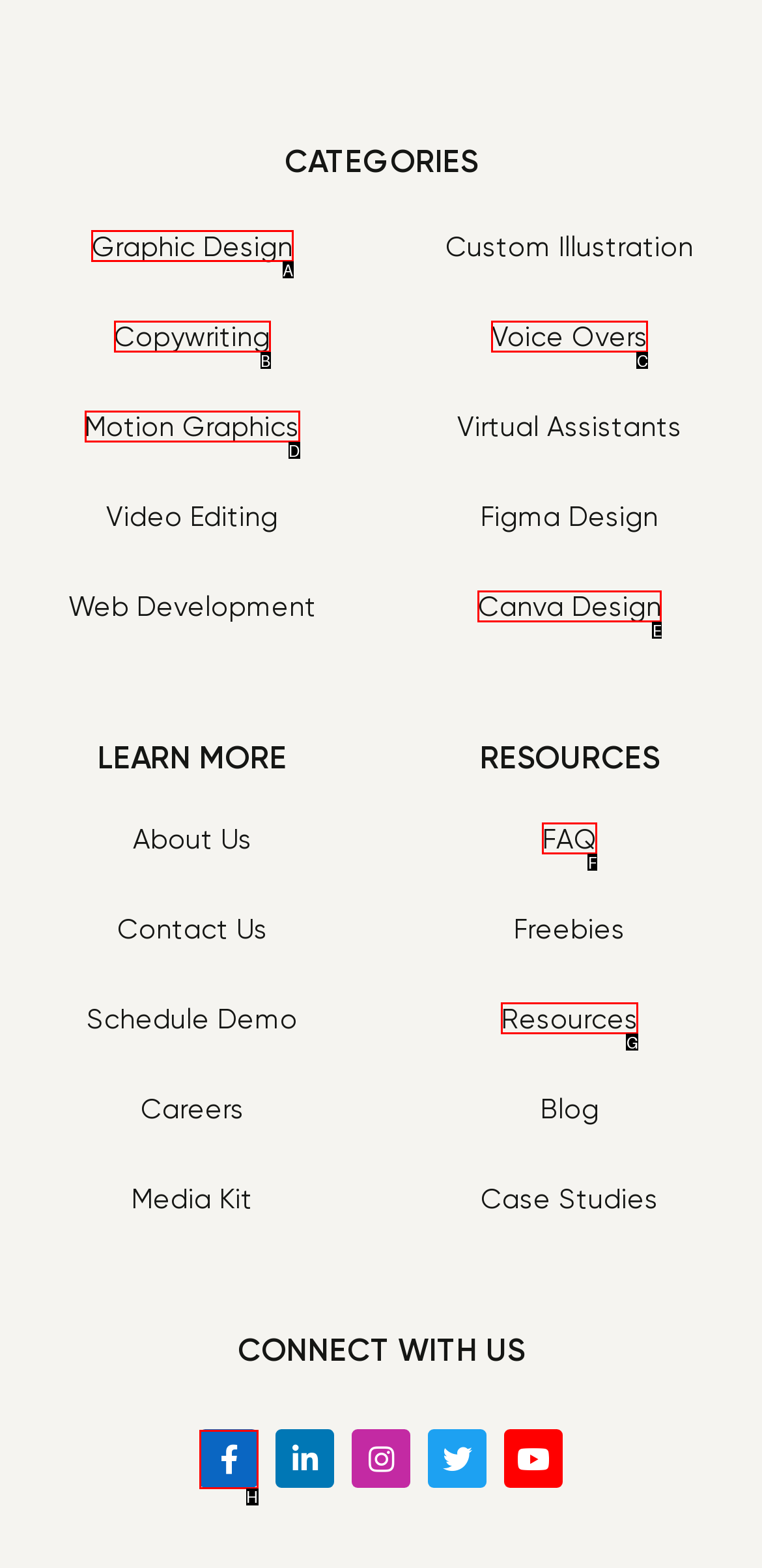Identify the letter of the UI element you need to select to accomplish the task: Click on Graphic Design.
Respond with the option's letter from the given choices directly.

A